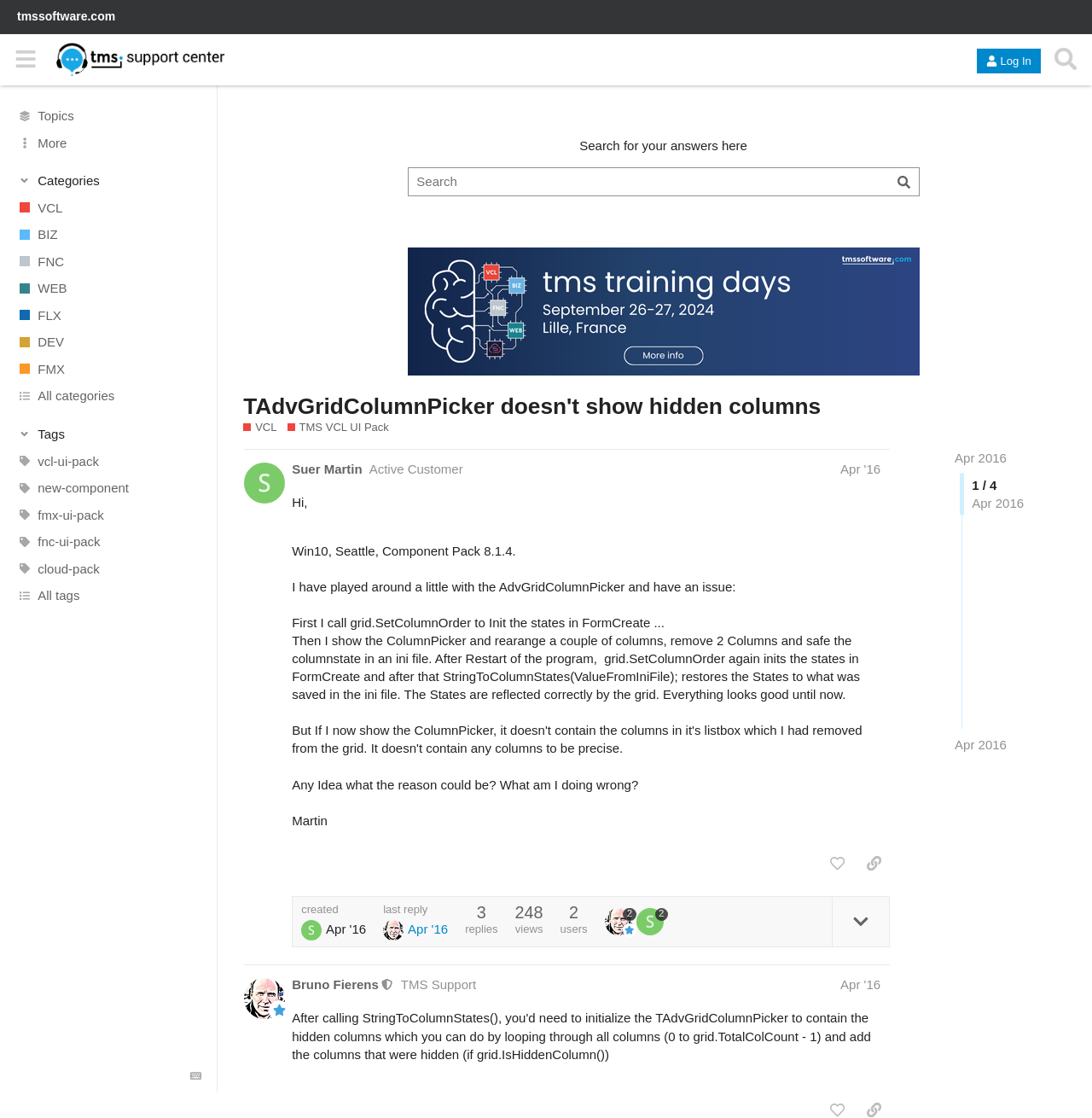Please identify the bounding box coordinates of the clickable region that I should interact with to perform the following instruction: "View topic details". The coordinates should be expressed as four float numbers between 0 and 1, i.e., [left, top, right, bottom].

[0.762, 0.802, 0.814, 0.846]